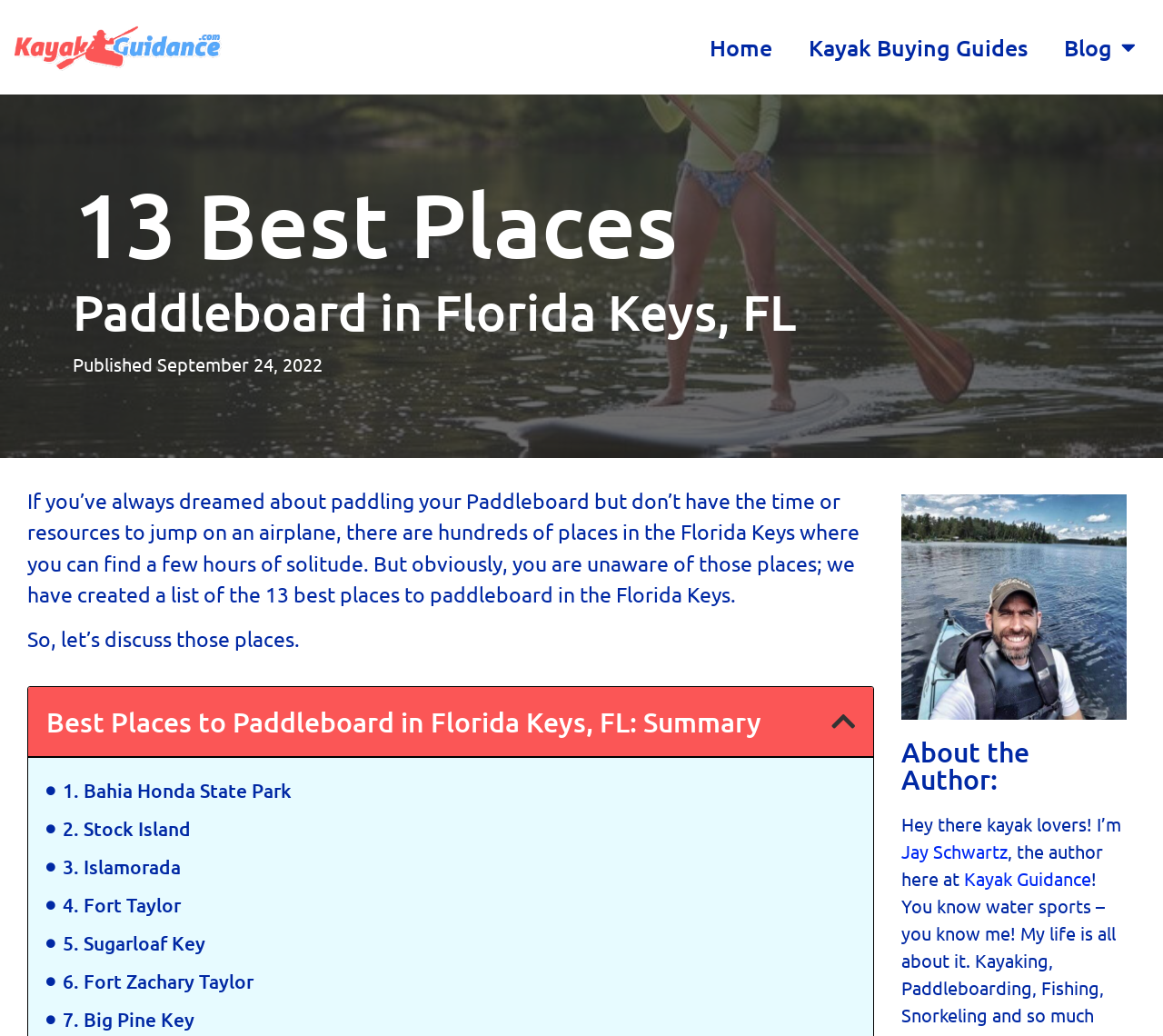How many navigation links are in the top menu?
Please provide a single word or phrase in response based on the screenshot.

3